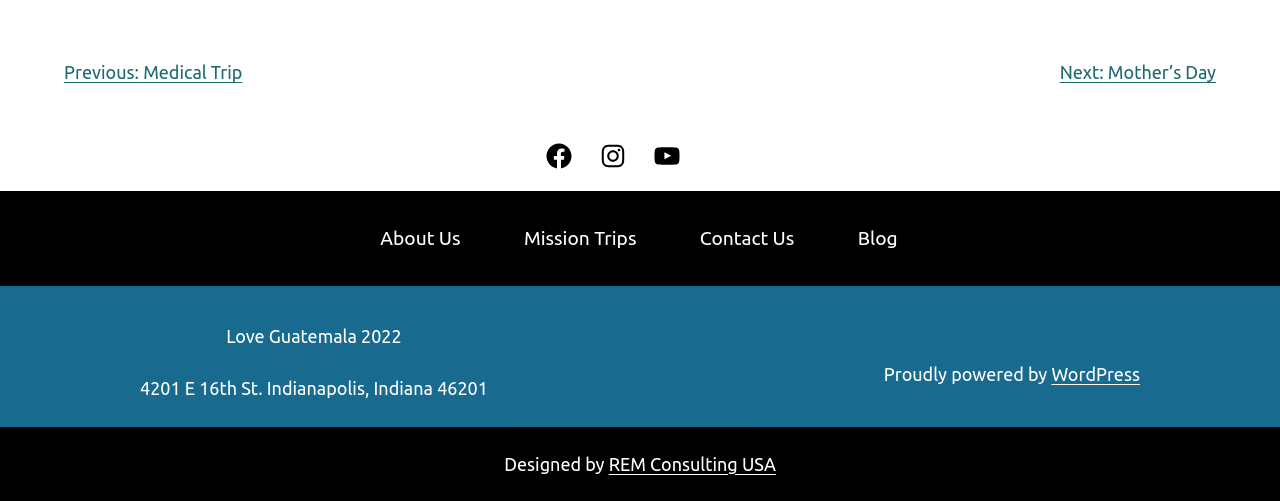Provide a one-word or short-phrase answer to the question:
What is the name of the company that designed the website?

REM Consulting USA